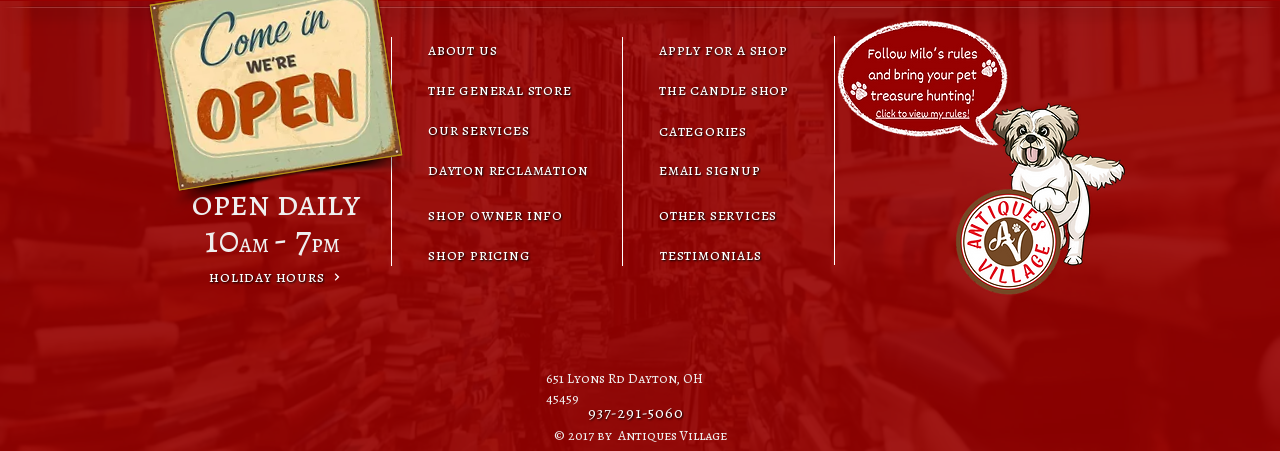Please give a succinct answer to the question in one word or phrase:
What is the phone number?

937-291-5060